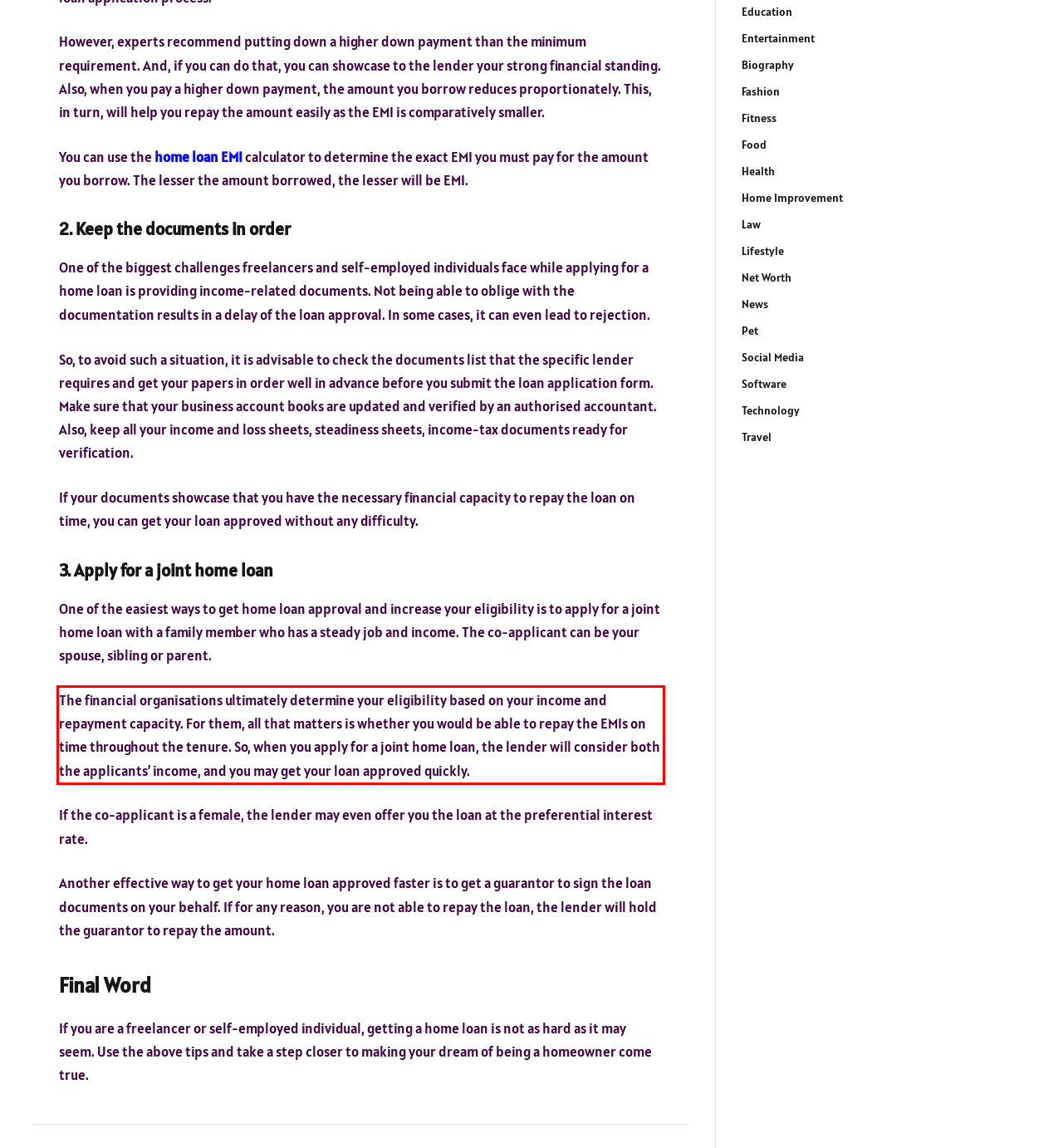Given the screenshot of the webpage, identify the red bounding box, and recognize the text content inside that red bounding box.

The financial organisations ultimately determine your eligibility based on your income and repayment capacity. For them, all that matters is whether you would be able to repay the EMIs on time throughout the tenure. So, when you apply for a joint home loan, the lender will consider both the applicants’ income, and you may get your loan approved quickly.